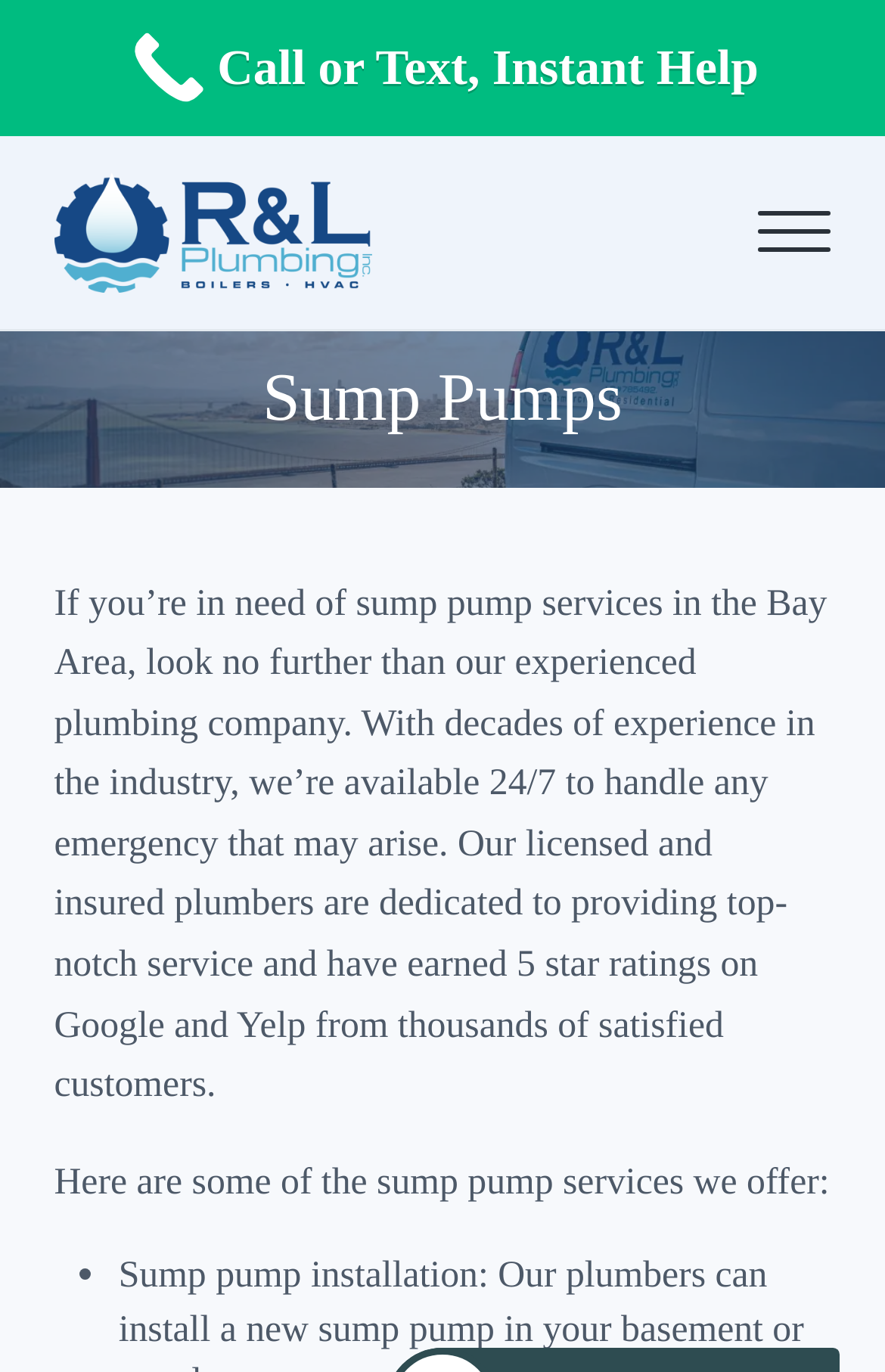Answer the question in one word or a short phrase:
What is the rating of the company on Google and Yelp?

5 star